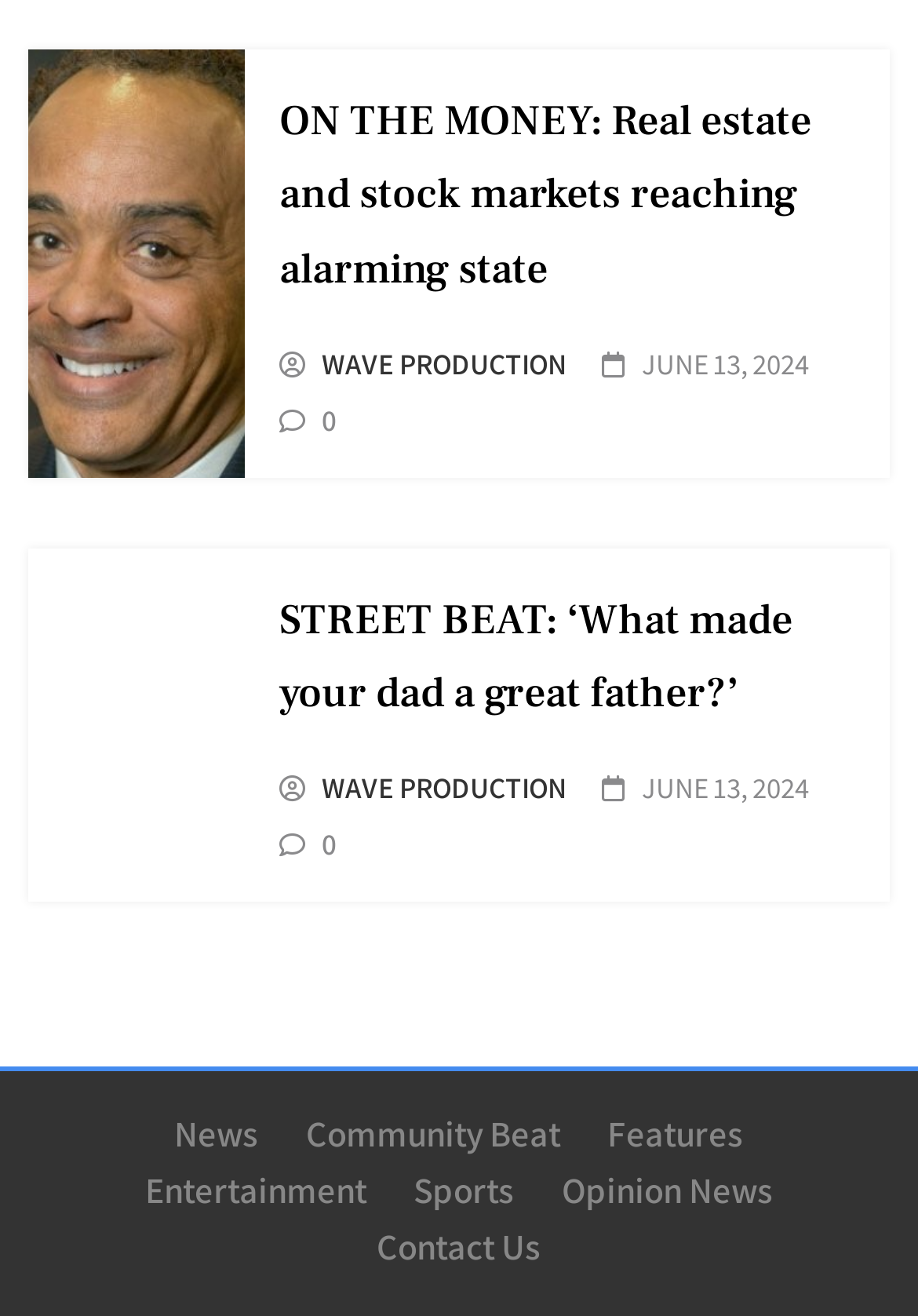Answer the question below with a single word or a brief phrase: 
What is the production company of the articles?

WAVE PRODUCTION